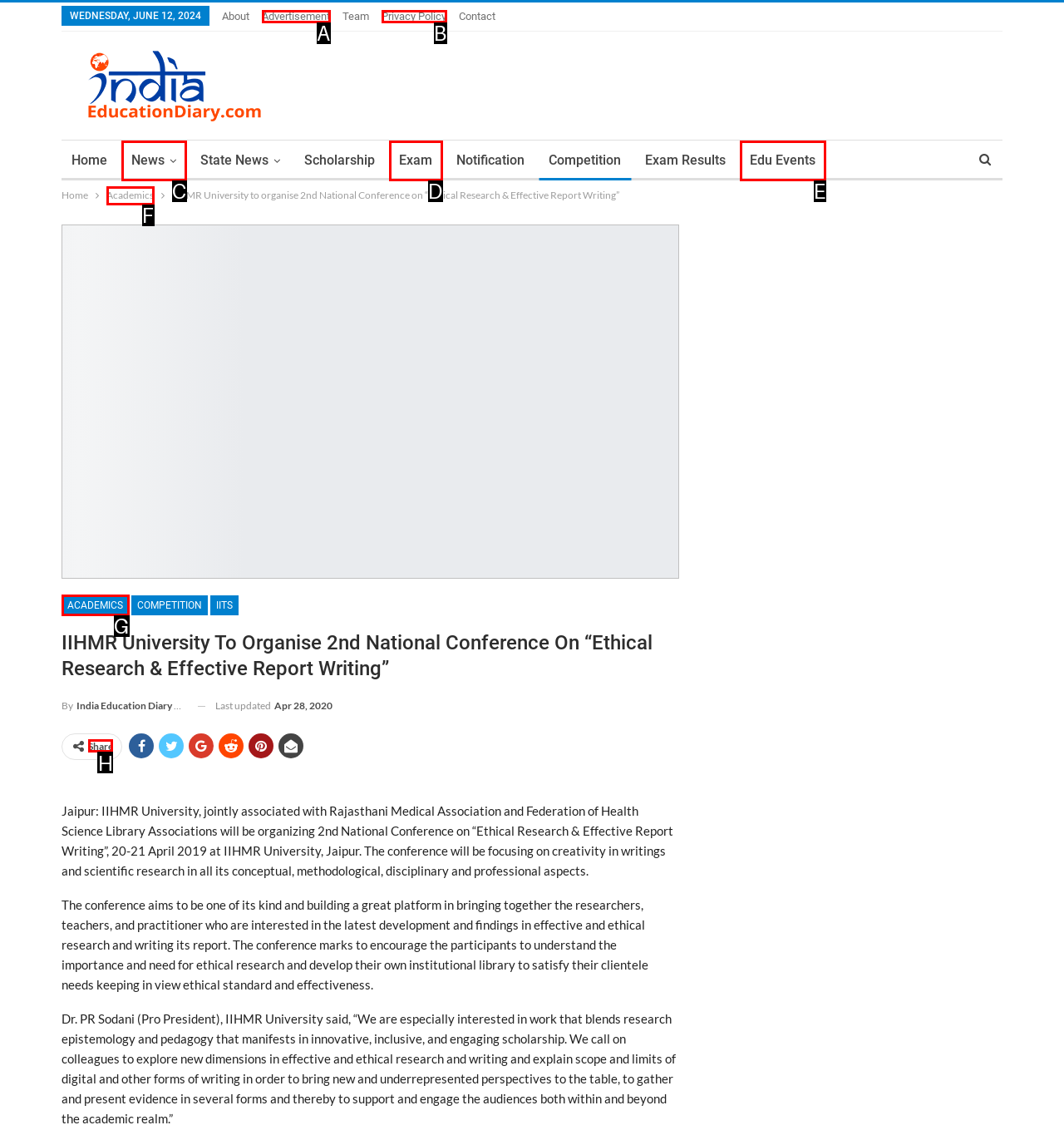Select the letter associated with the UI element you need to click to perform the following action: Share the article on social media
Reply with the correct letter from the options provided.

H